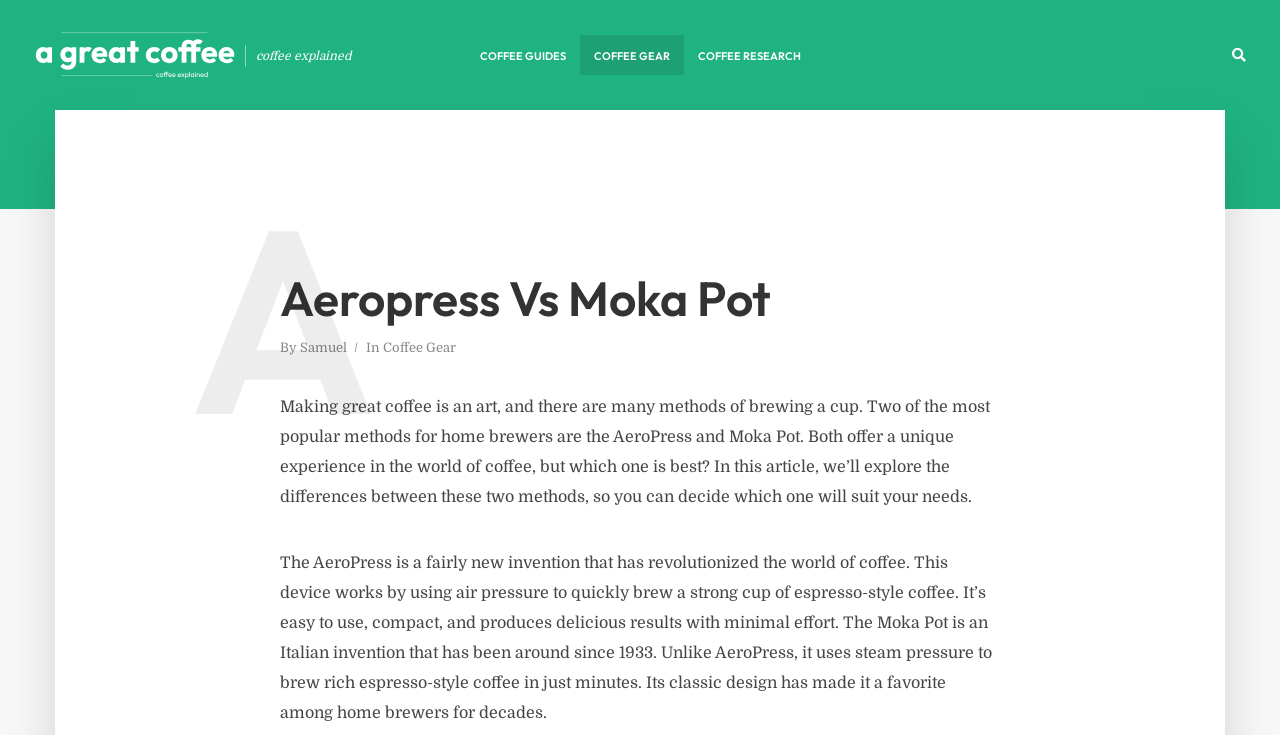What are the two coffee brewing methods compared in this article?
Please respond to the question with as much detail as possible.

The article's heading 'Aeropress Vs Moka Pot' and the content of the article clearly indicate that the two coffee brewing methods being compared are Aeropress and Moka Pot.